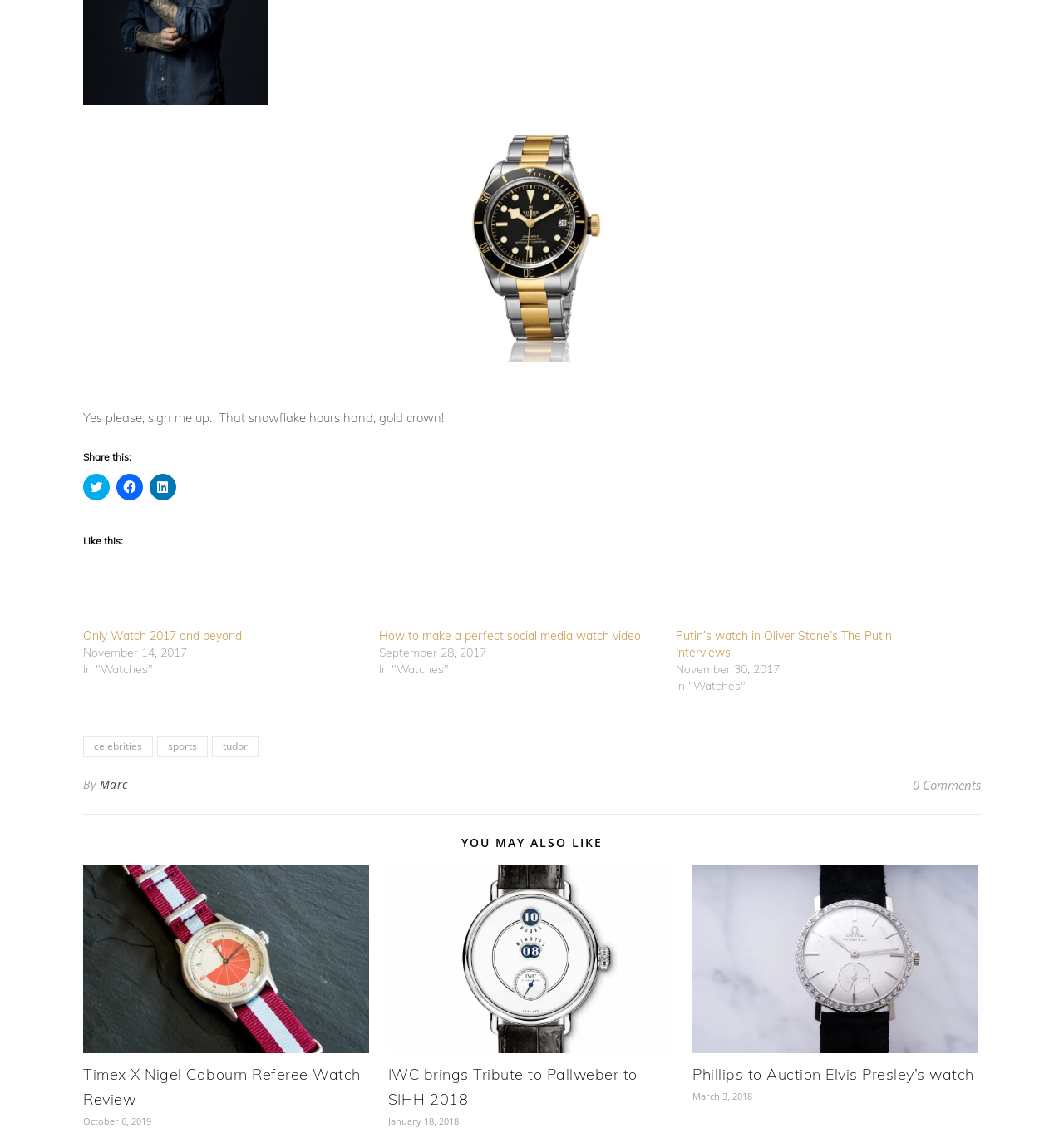Determine the bounding box coordinates for the clickable element to execute this instruction: "View 'Timex X Nigel Cabourn Referee Watch Review'". Provide the coordinates as four float numbers between 0 and 1, i.e., [left, top, right, bottom].

[0.078, 0.932, 0.339, 0.97]